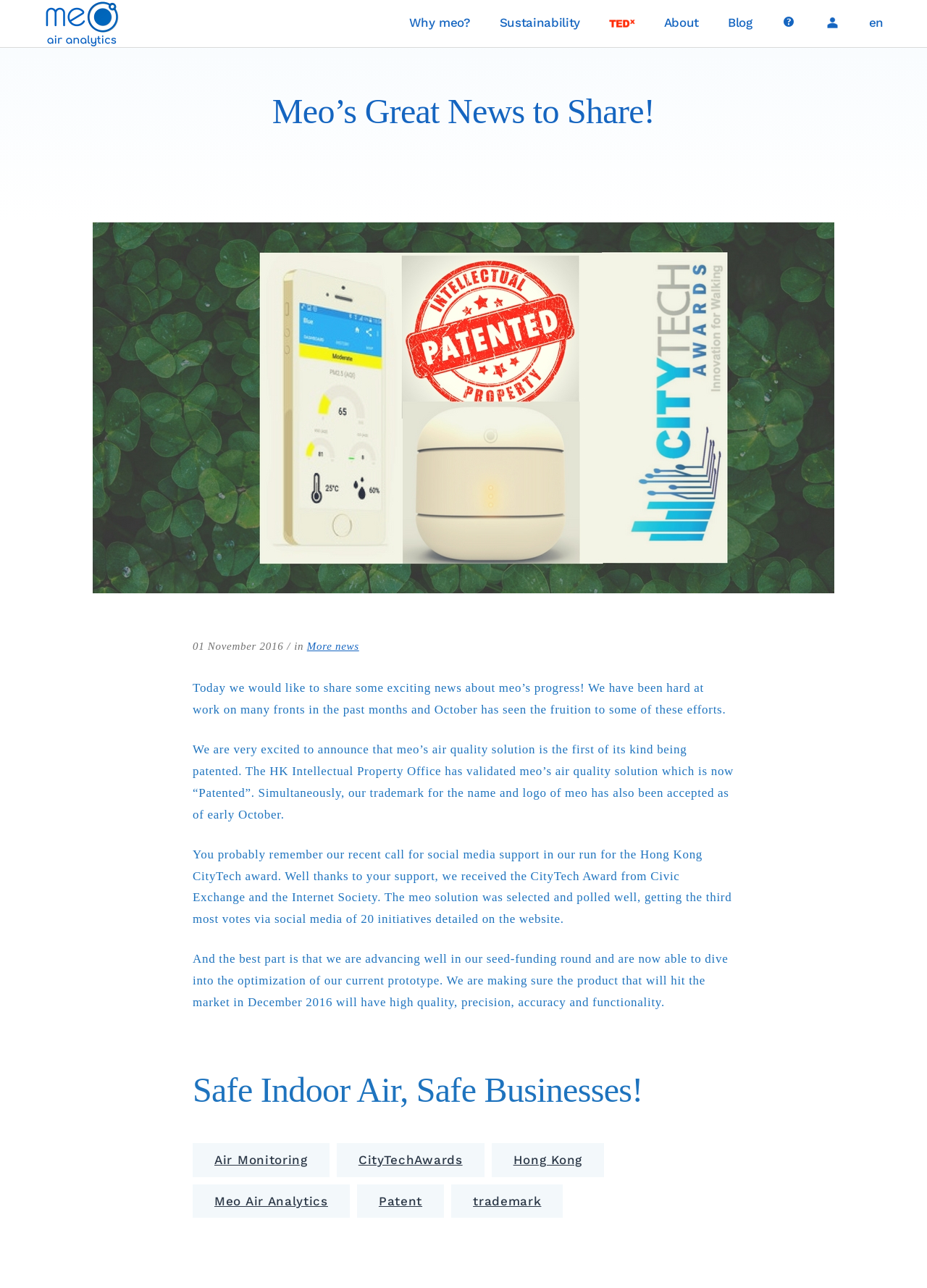Locate the bounding box coordinates of the element to click to perform the following action: 'Click on 'Why meo?''. The coordinates should be given as four float values between 0 and 1, in the form of [left, top, right, bottom].

[0.425, 0.002, 0.523, 0.033]